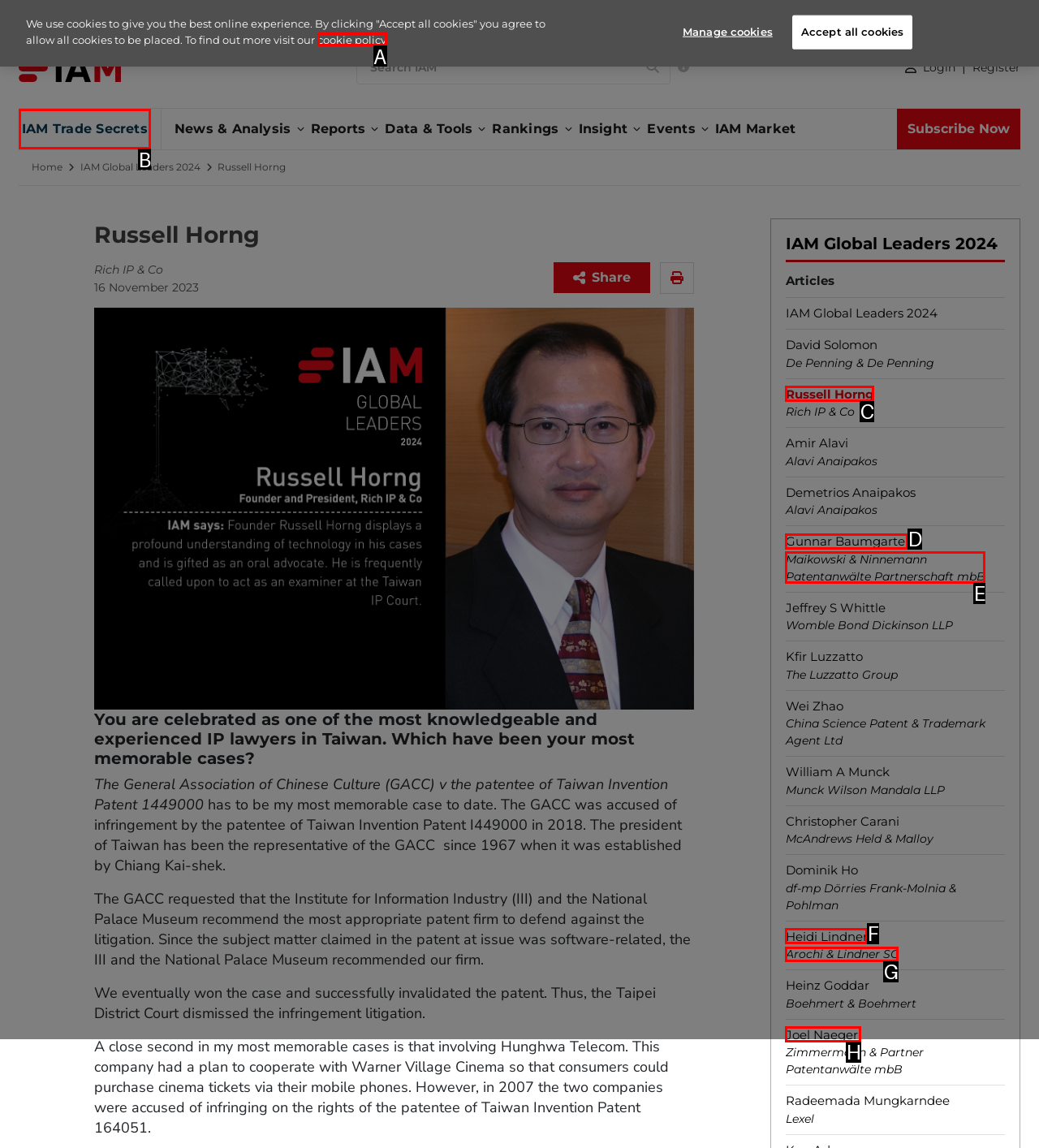Identify the letter of the UI element I need to click to carry out the following instruction: View IAM Trade Secrets

B